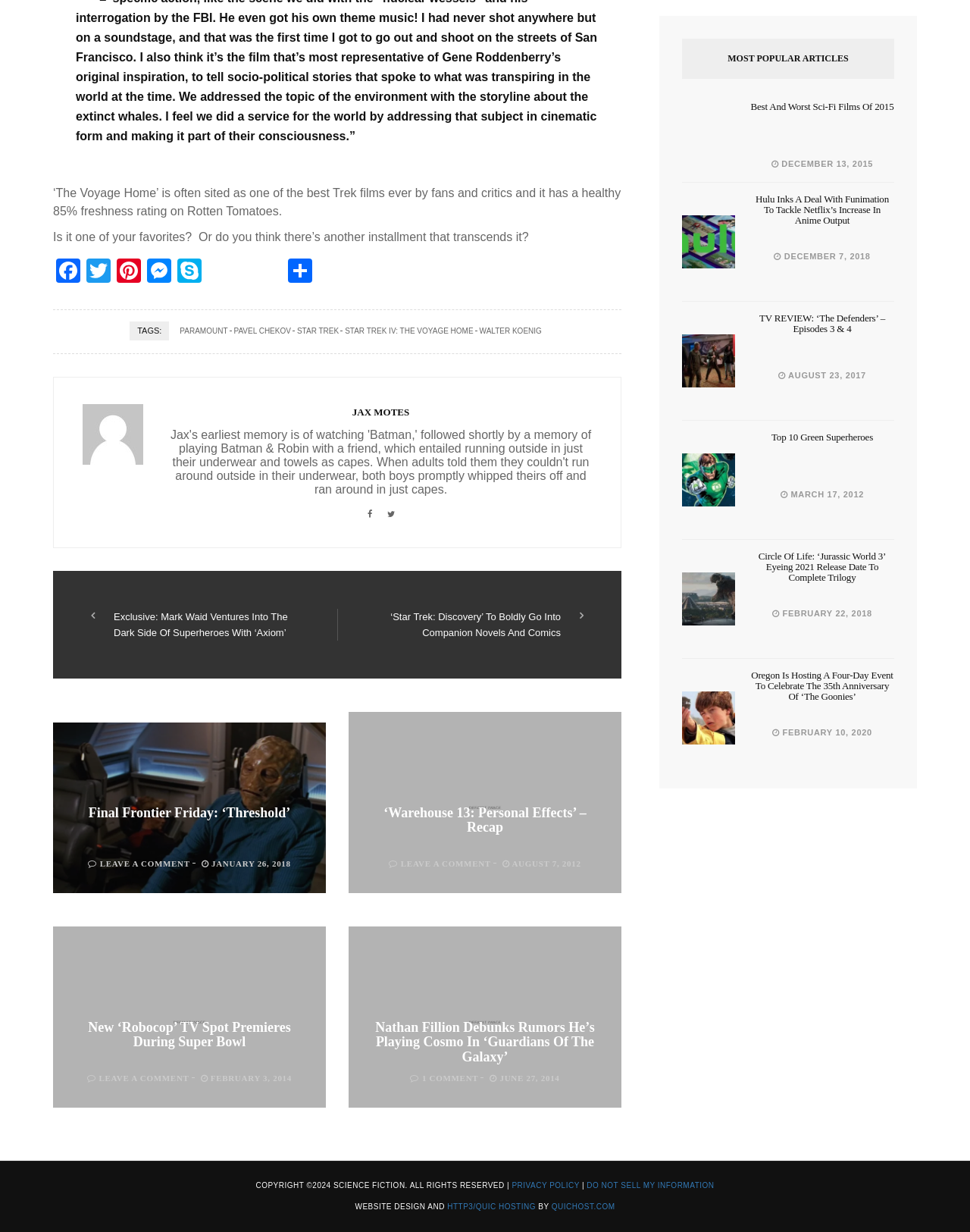Please find the bounding box coordinates of the clickable region needed to complete the following instruction: "Leave a comment on the article". The bounding box coordinates must consist of four float numbers between 0 and 1, i.e., [left, top, right, bottom].

[0.103, 0.697, 0.196, 0.704]